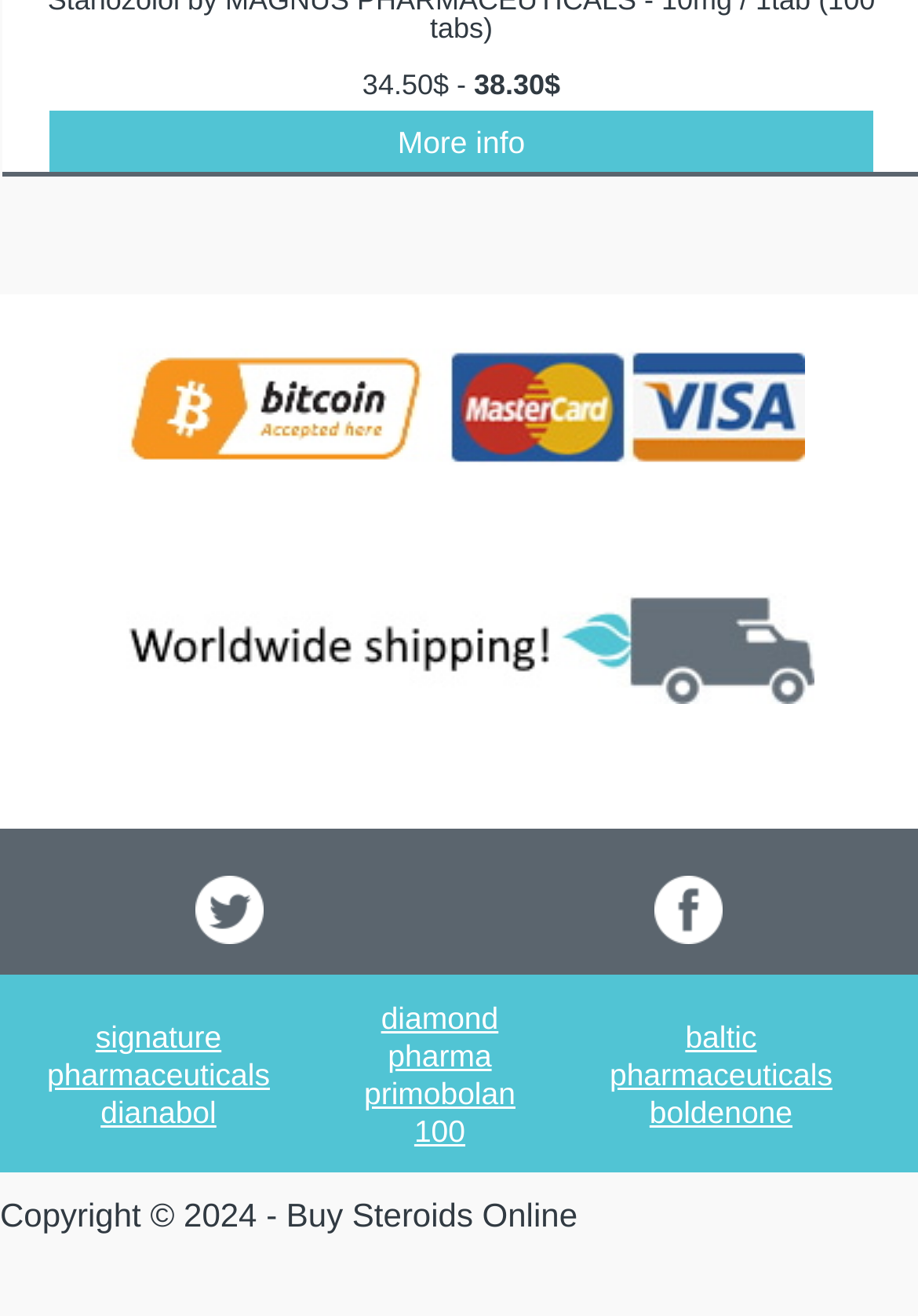Refer to the screenshot and give an in-depth answer to this question: What is the last item in the list of products?

I looked at the LayoutTableCell elements with text 'signature pharmaceuticals dianabol', 'diamond pharma primobolan 100', and 'baltic pharmaceuticals boldenone' inside the LayoutTable with bounding box coordinates [0.0, 0.722, 1.0, 0.74]. The last item in this list is 'baltic pharmaceuticals boldenone'.